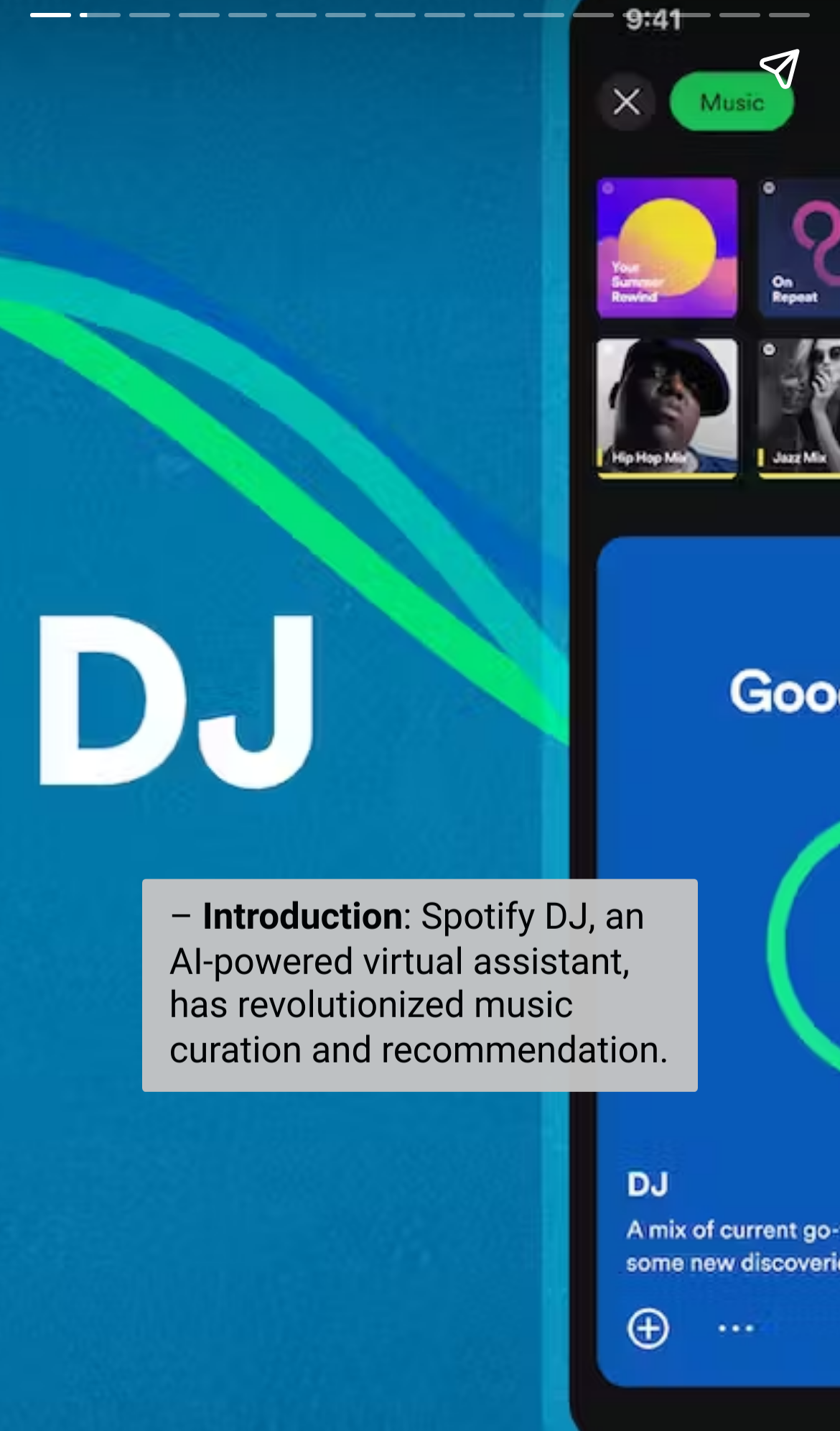Identify the bounding box coordinates for the UI element described by the following text: "aria-label="Next page"". Provide the coordinates as four float numbers between 0 and 1, in the format [left, top, right, bottom].

[0.923, 0.113, 1.0, 0.887]